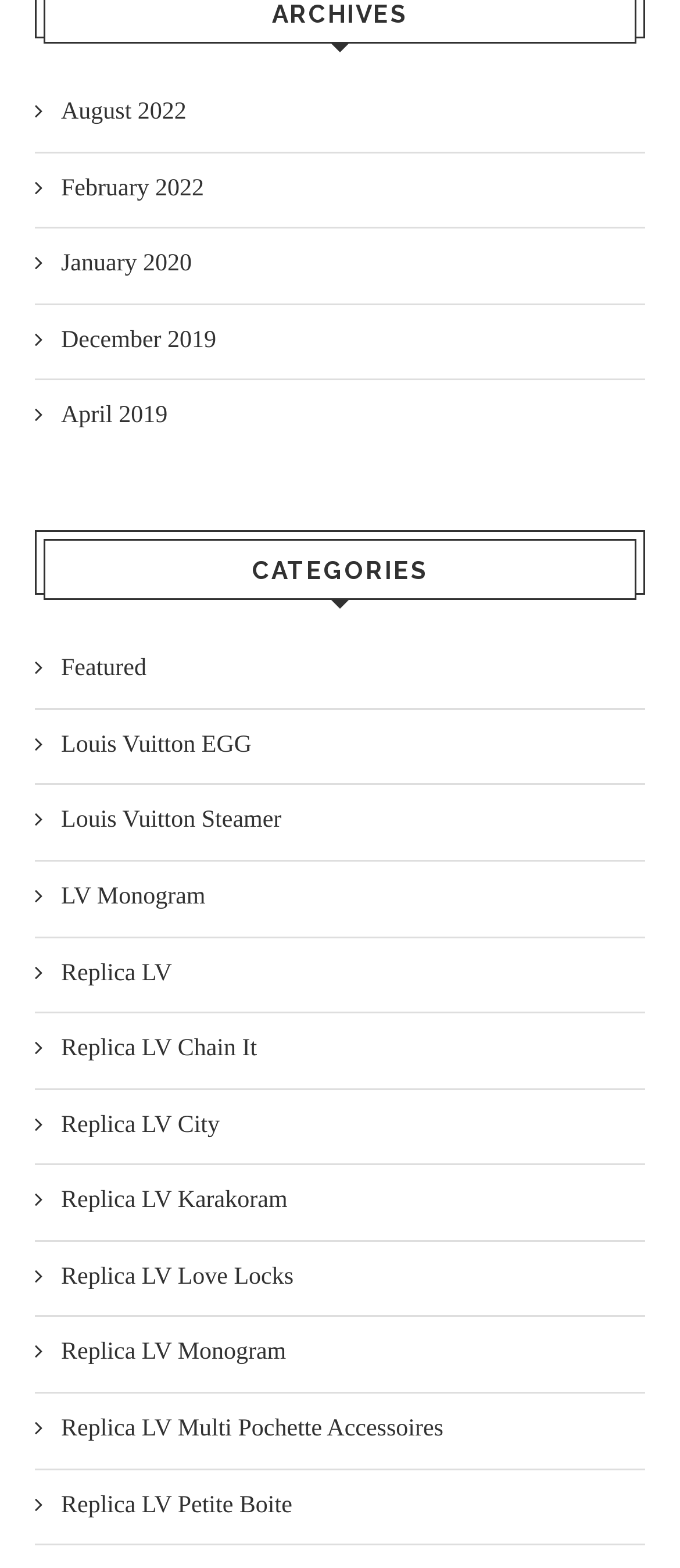Locate the bounding box coordinates of the area you need to click to fulfill this instruction: 'Browse Featured'. The coordinates must be in the form of four float numbers ranging from 0 to 1: [left, top, right, bottom].

[0.051, 0.416, 0.944, 0.438]